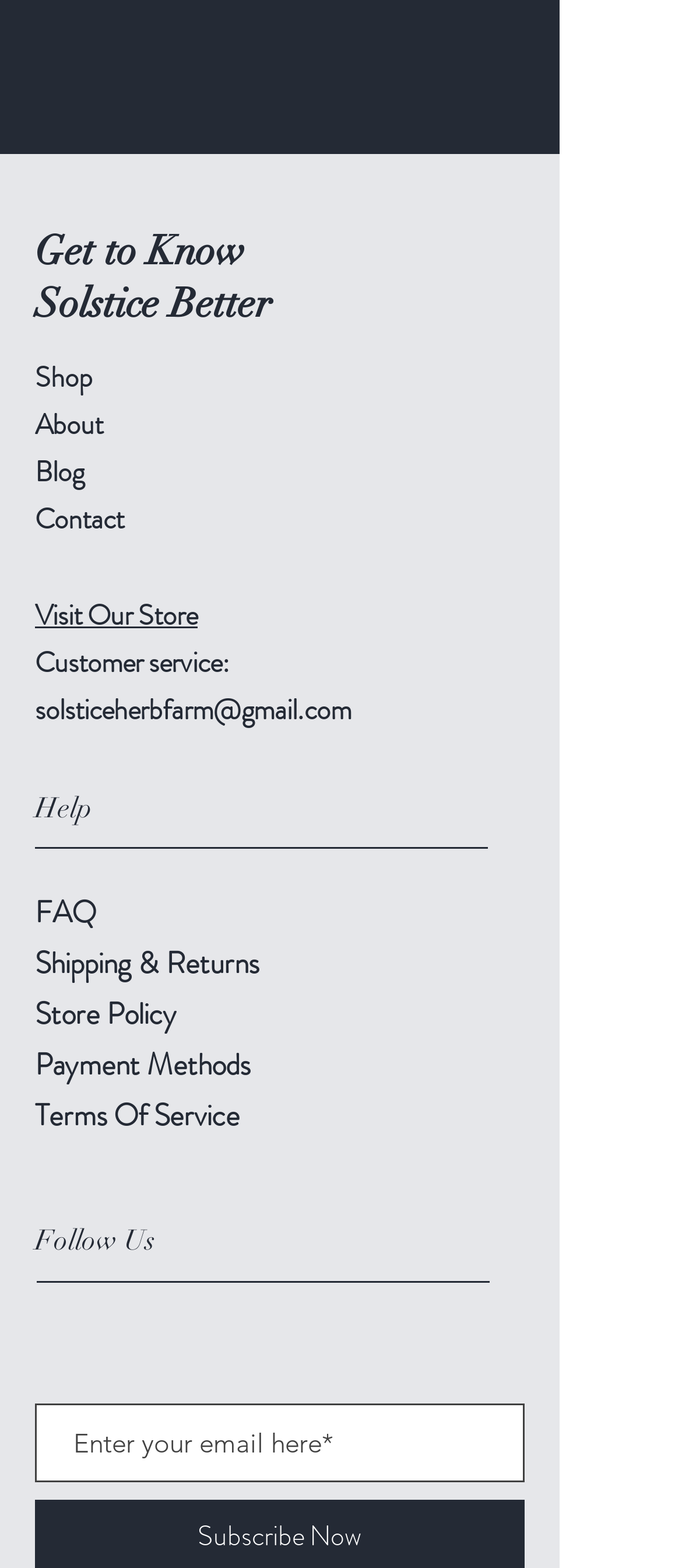How many navigation links are there in the top section?
Analyze the image and deliver a detailed answer to the question.

I counted the number of link elements in the top section, which are 'Shop', 'About', 'Blog', 'Contact', and 'Visit Our Store', so there are 5 navigation links.